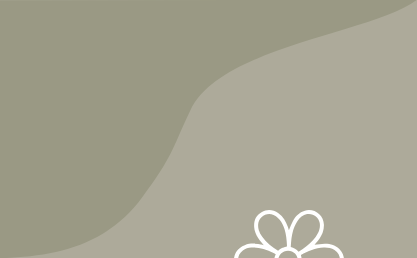What is the style of the floral motif in the foreground?
Please answer the question with as much detail and depth as you can.

The caption describes the floral motif in the foreground as 'delicate' and 'stylized', suggesting that it is a refined and artistic representation of flowers rather than a realistic depiction.